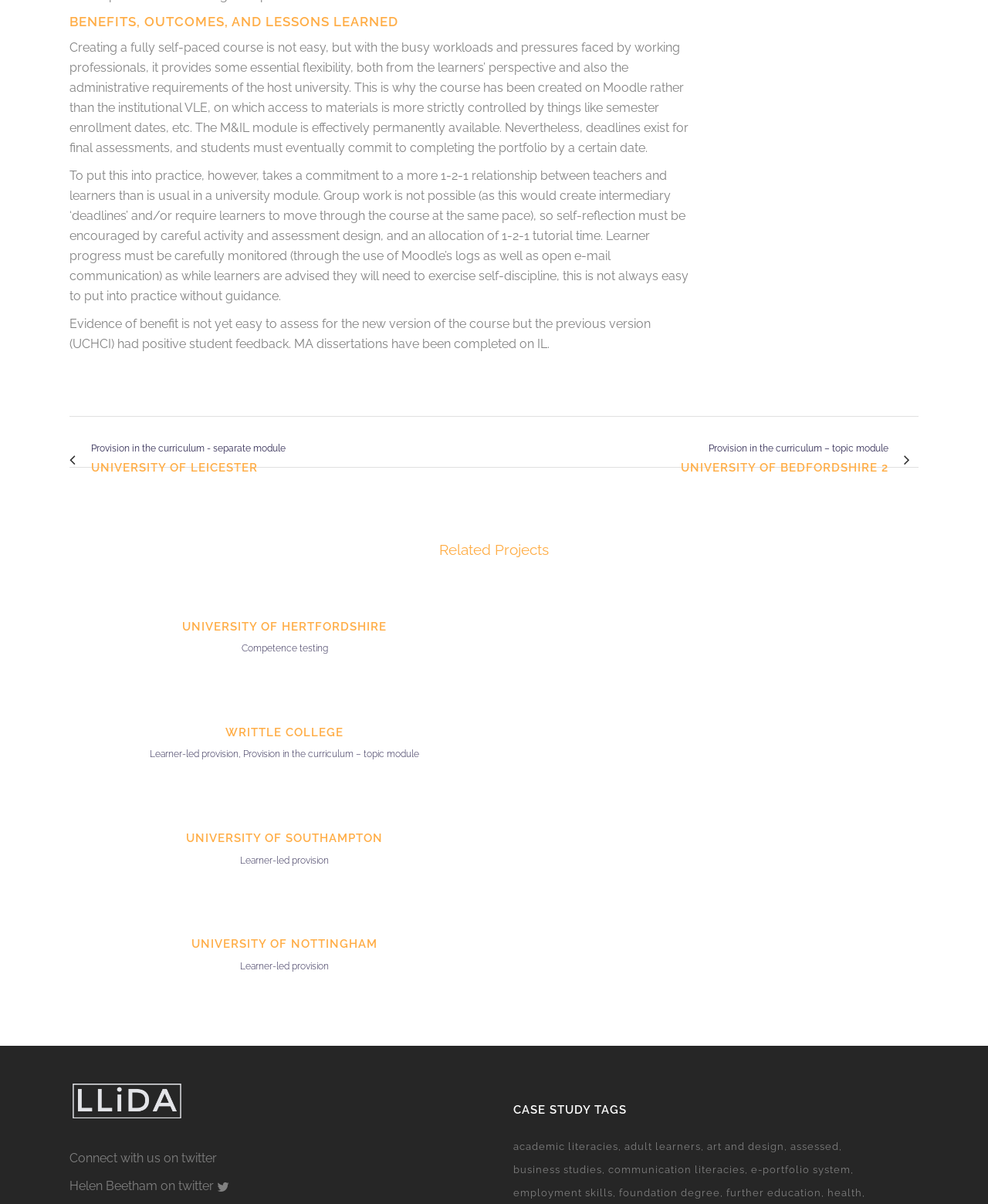Could you highlight the region that needs to be clicked to execute the instruction: "View related projects"?

[0.07, 0.394, 0.93, 0.5]